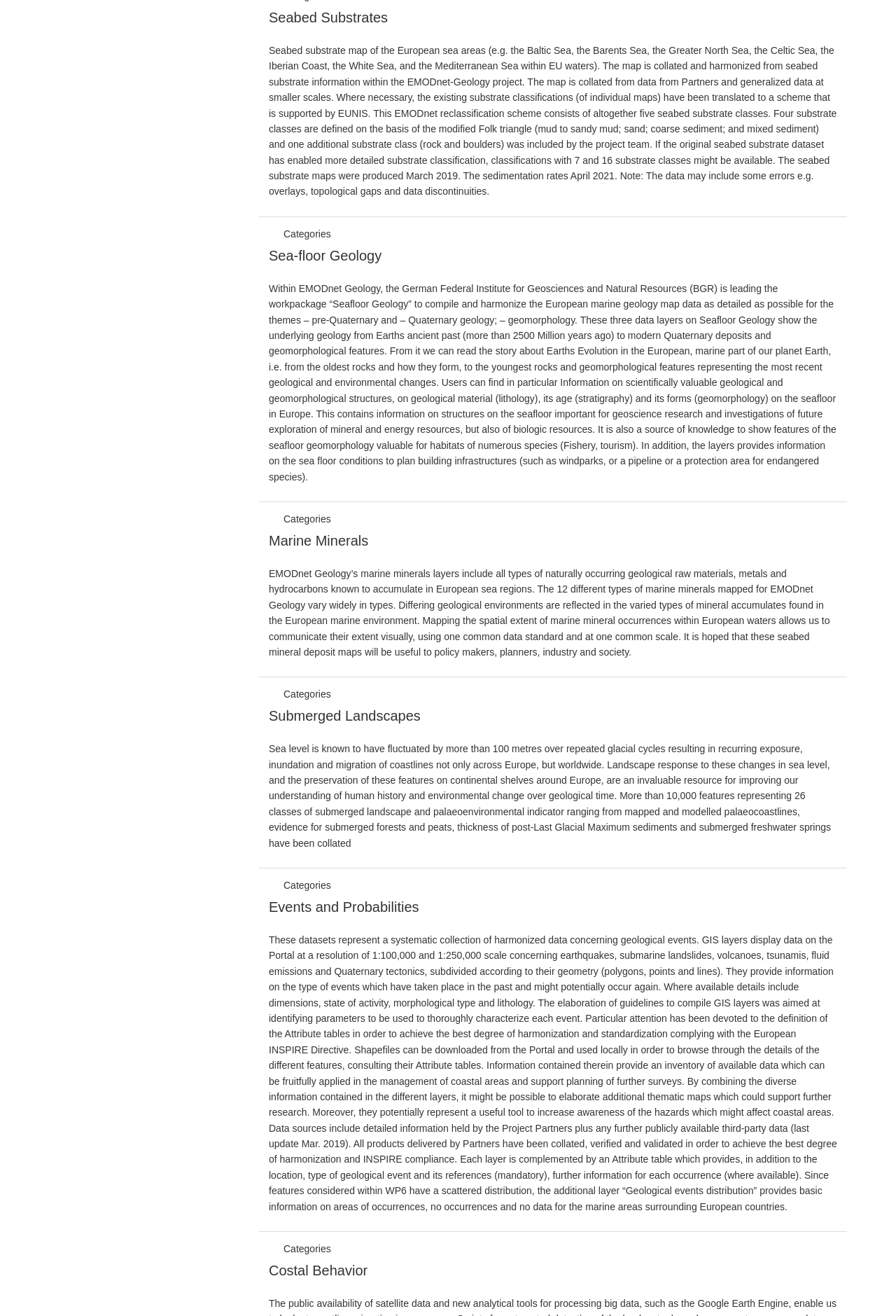Please predict the bounding box coordinates (top-left x, top-left y, bottom-right x, bottom-right y) for the UI element in the screenshot that fits the description: Costal Behavior

[0.3, 0.96, 0.41, 0.971]